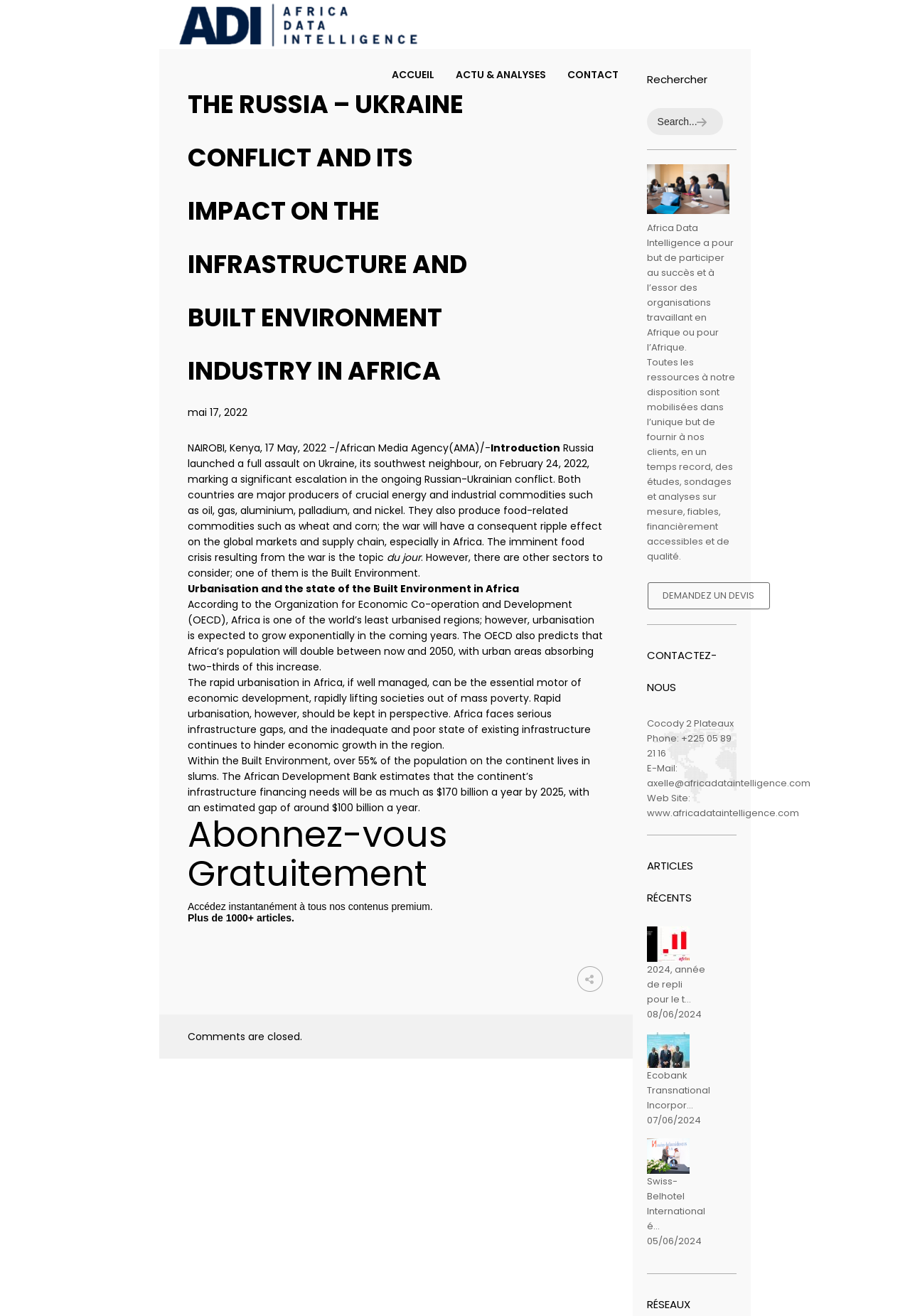Provide a comprehensive description of the webpage.

The webpage is about the impact of the Russia-Ukraine conflict on the infrastructure and built environment industry in Africa. At the top, there are four links: "ACCUEIL", "ACTU & ANALYSES", "CONTACT", and an empty link. Below these links, there is a heading that repeats the title of the webpage.

The main content of the webpage is divided into several sections. The first section provides an introduction to the conflict and its potential impact on global markets and supply chains, especially in Africa. The second section discusses urbanization and the state of the built environment in Africa, highlighting the rapid growth of urban areas and the need for infrastructure development.

The third section appears to be a call to action, encouraging readers to subscribe to the website's premium content. There are several links and buttons in this section, including a search bar and a button to submit a request for a quote.

On the right side of the webpage, there are several sections that provide information about the website and its services. These sections include a heading "Qui Sommes-Nous?" (Who Are We?) with an image, a description of the website's mission, and contact information. There is also a section with recent articles, each with a link to the full article.

Overall, the webpage provides a mix of informative content and promotional material, with a focus on the impact of the Russia-Ukraine conflict on the infrastructure and built environment industry in Africa.